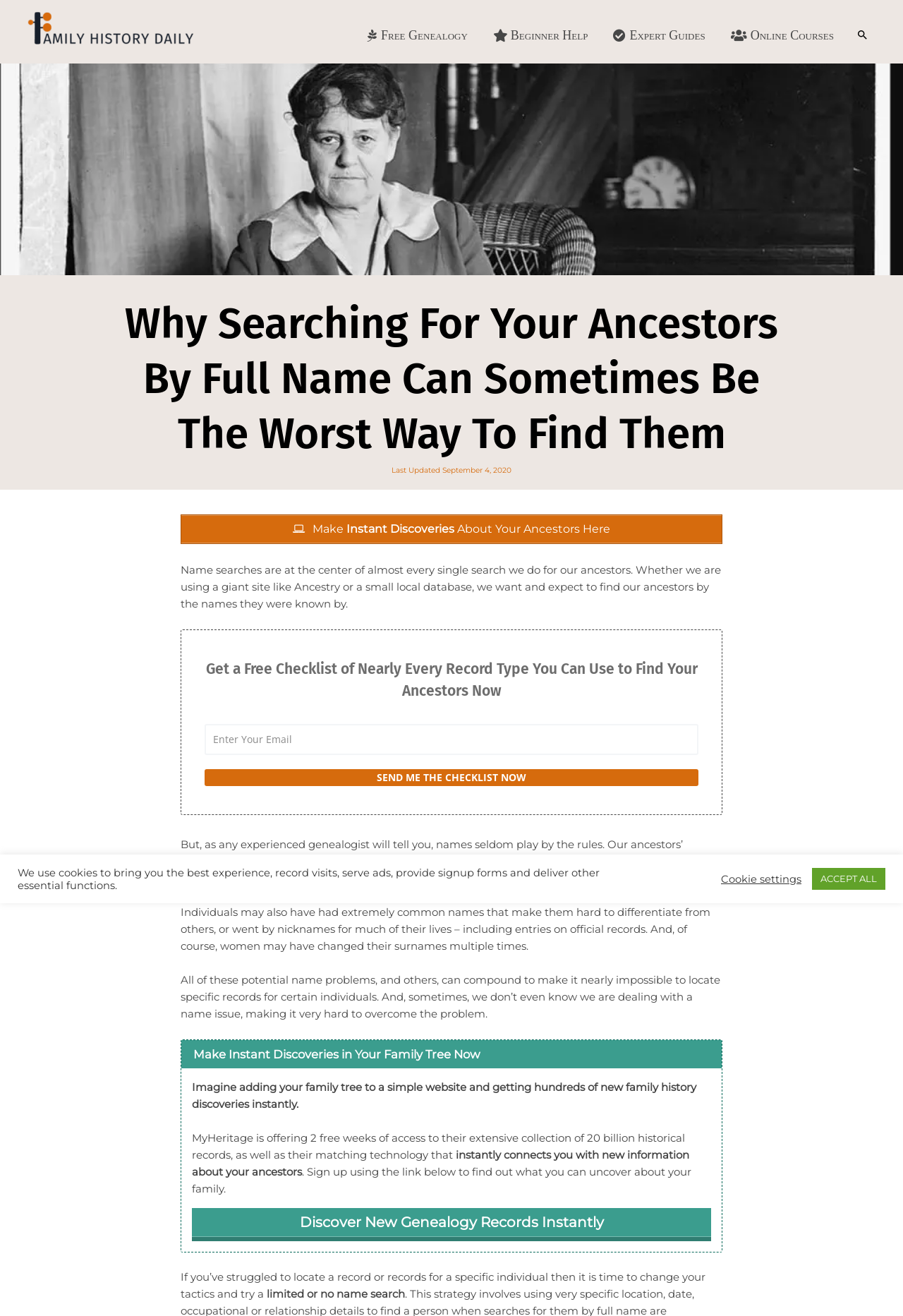Please find the bounding box coordinates in the format (top-left x, top-left y, bottom-right x, bottom-right y) for the given element description. Ensure the coordinates are floating point numbers between 0 and 1. Description: Get Free Checklist

[0.511, 0.661, 0.773, 0.683]